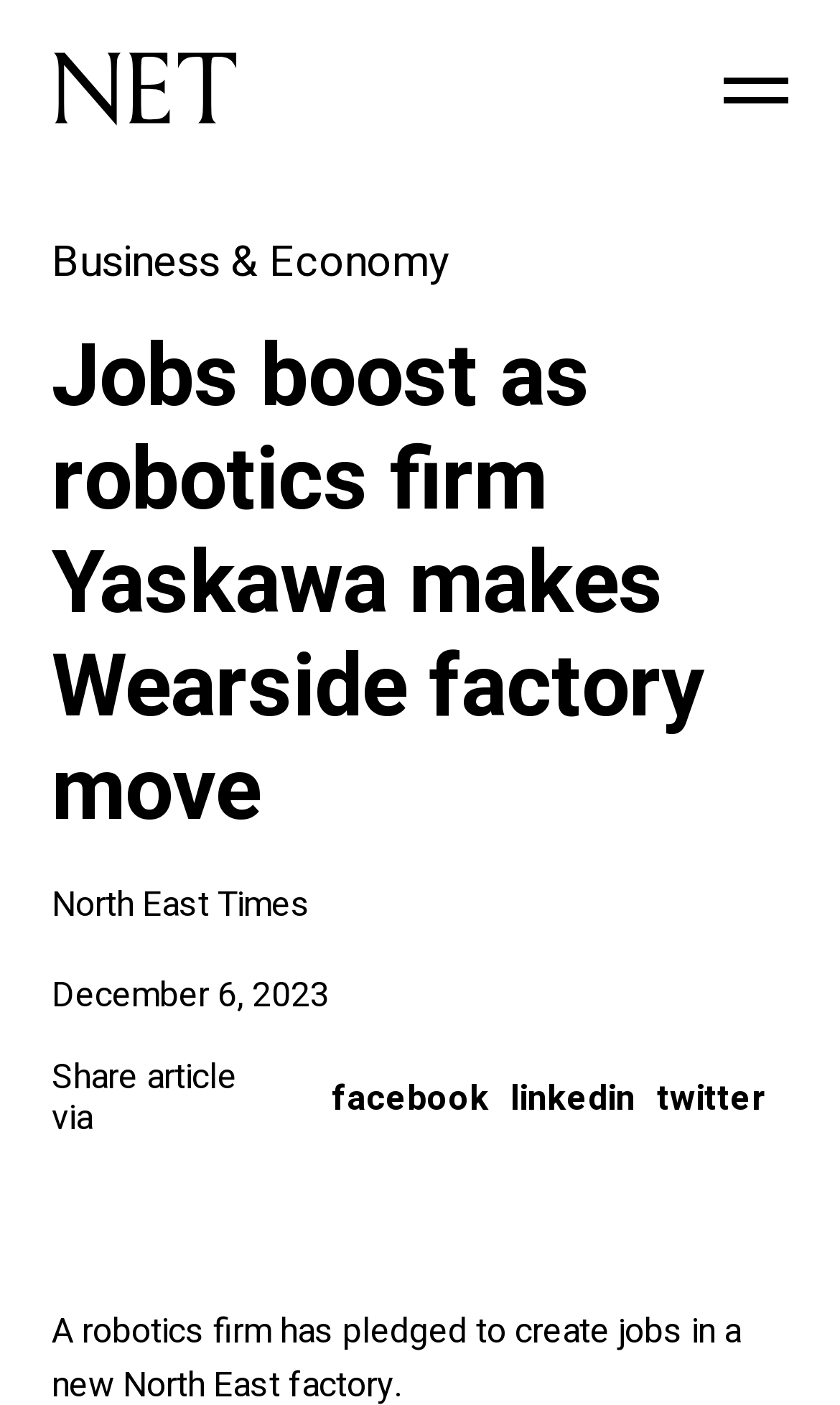Determine the main headline of the webpage and provide its text.

Jobs boost as robotics firm Yaskawa makes Wearside factory move